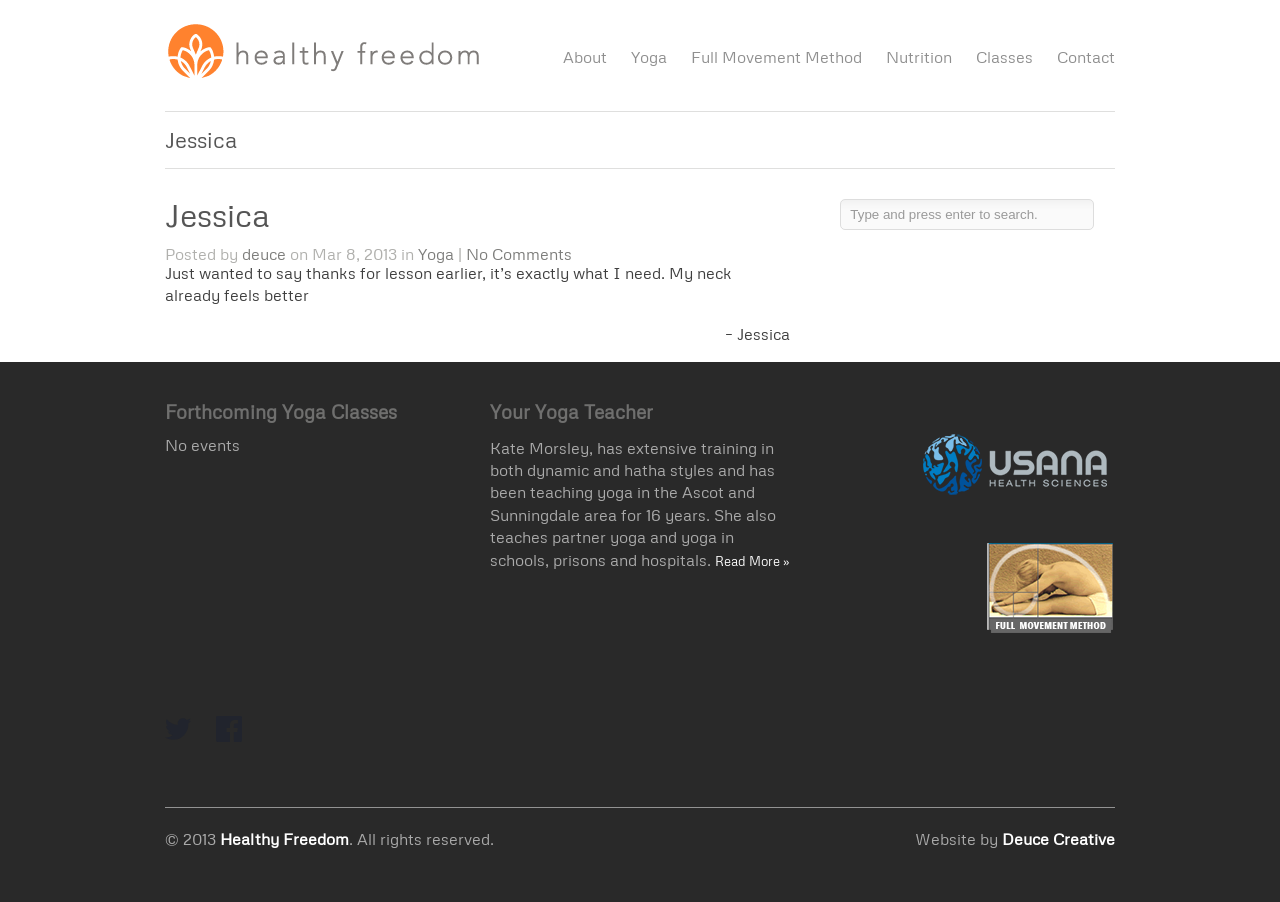Indicate the bounding box coordinates of the element that must be clicked to execute the instruction: "Search for something". The coordinates should be given as four float numbers between 0 and 1, i.e., [left, top, right, bottom].

[0.656, 0.22, 0.855, 0.255]